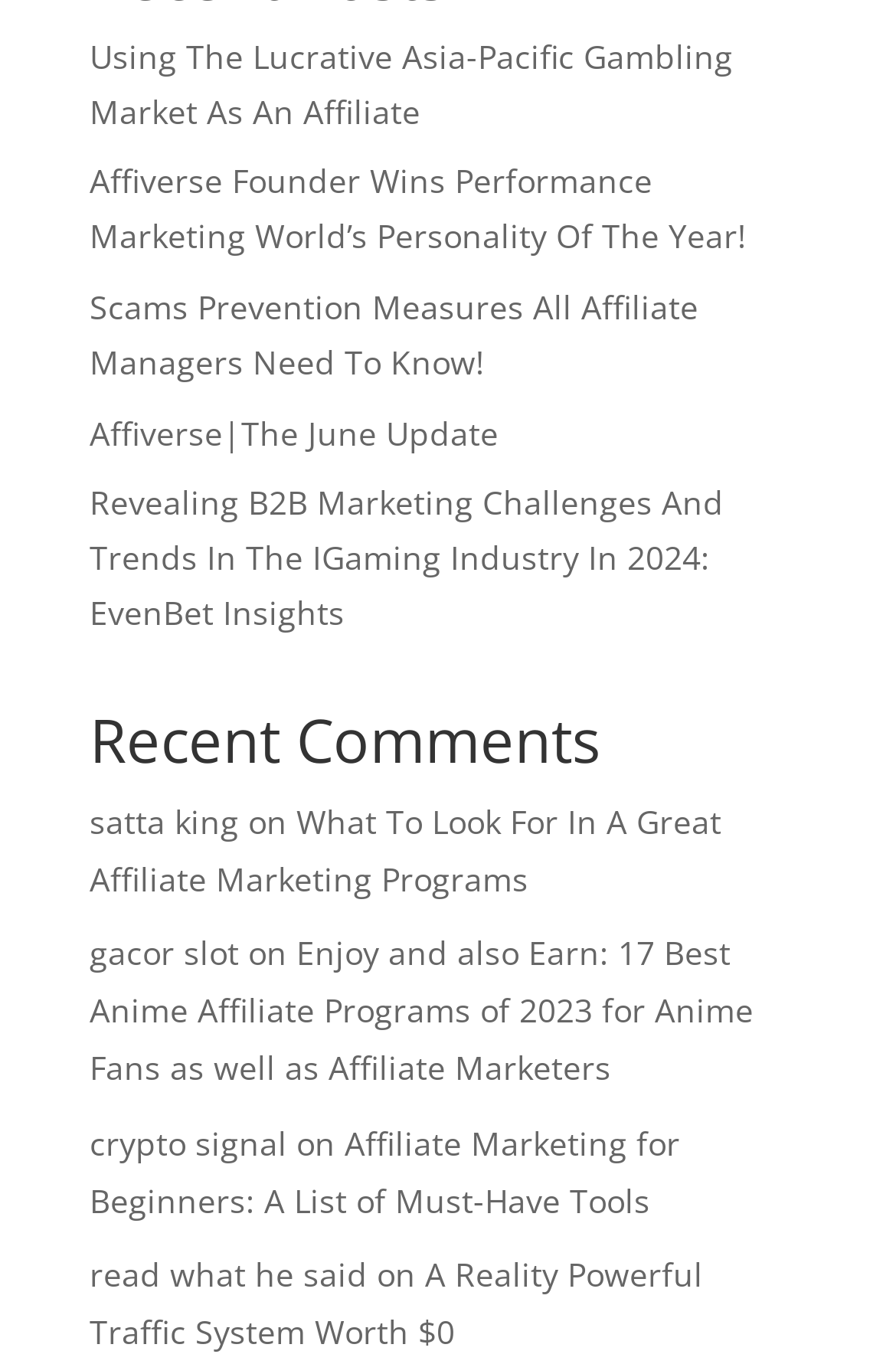Identify the bounding box coordinates of the clickable region required to complete the instruction: "Learn about scams prevention measures for affiliate managers". The coordinates should be given as four float numbers within the range of 0 and 1, i.e., [left, top, right, bottom].

[0.1, 0.209, 0.779, 0.281]